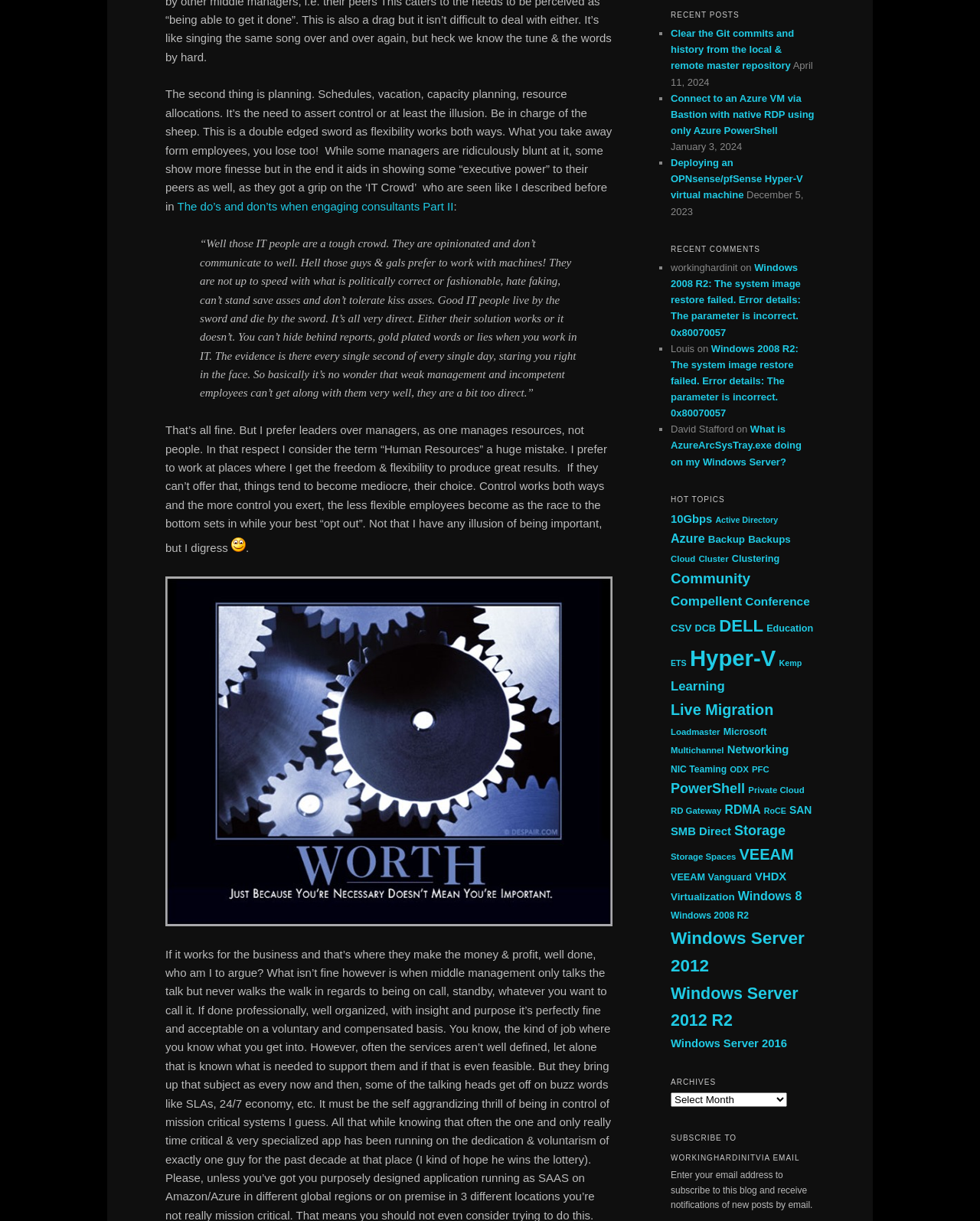Please predict the bounding box coordinates (top-left x, top-left y, bottom-right x, bottom-right y) for the UI element in the screenshot that fits the description: Spinel Engagement Ring

None